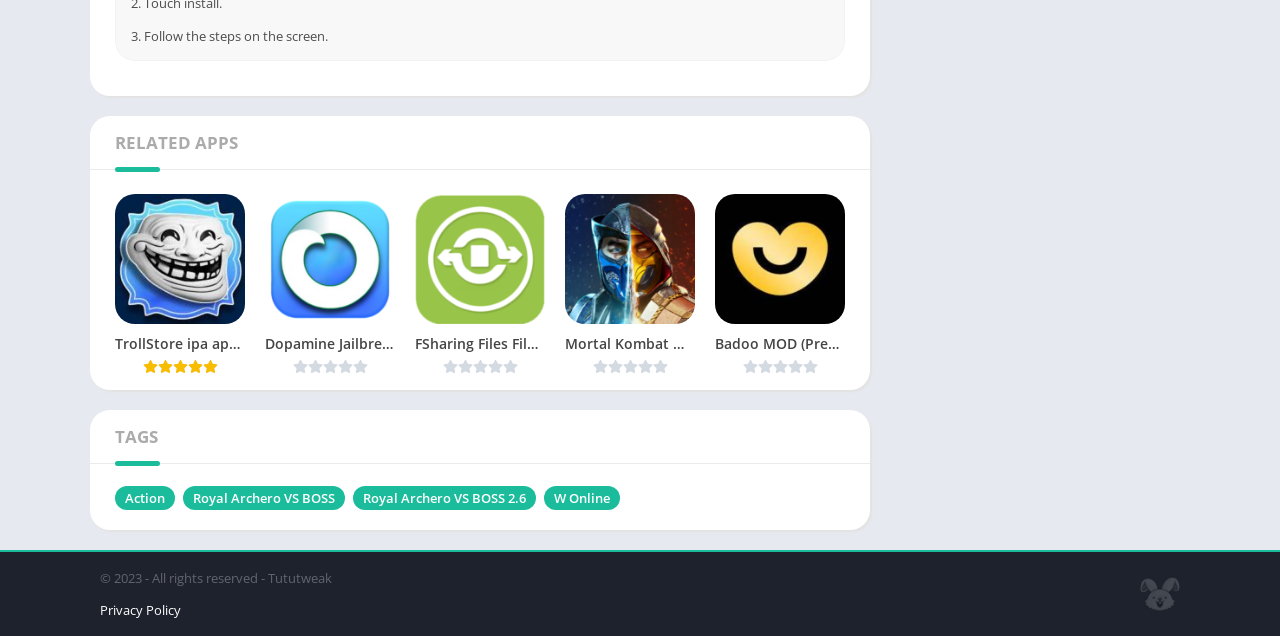Provide a brief response to the question below using a single word or phrase: 
What is the purpose of the 'Privacy Policy' link?

View privacy policy